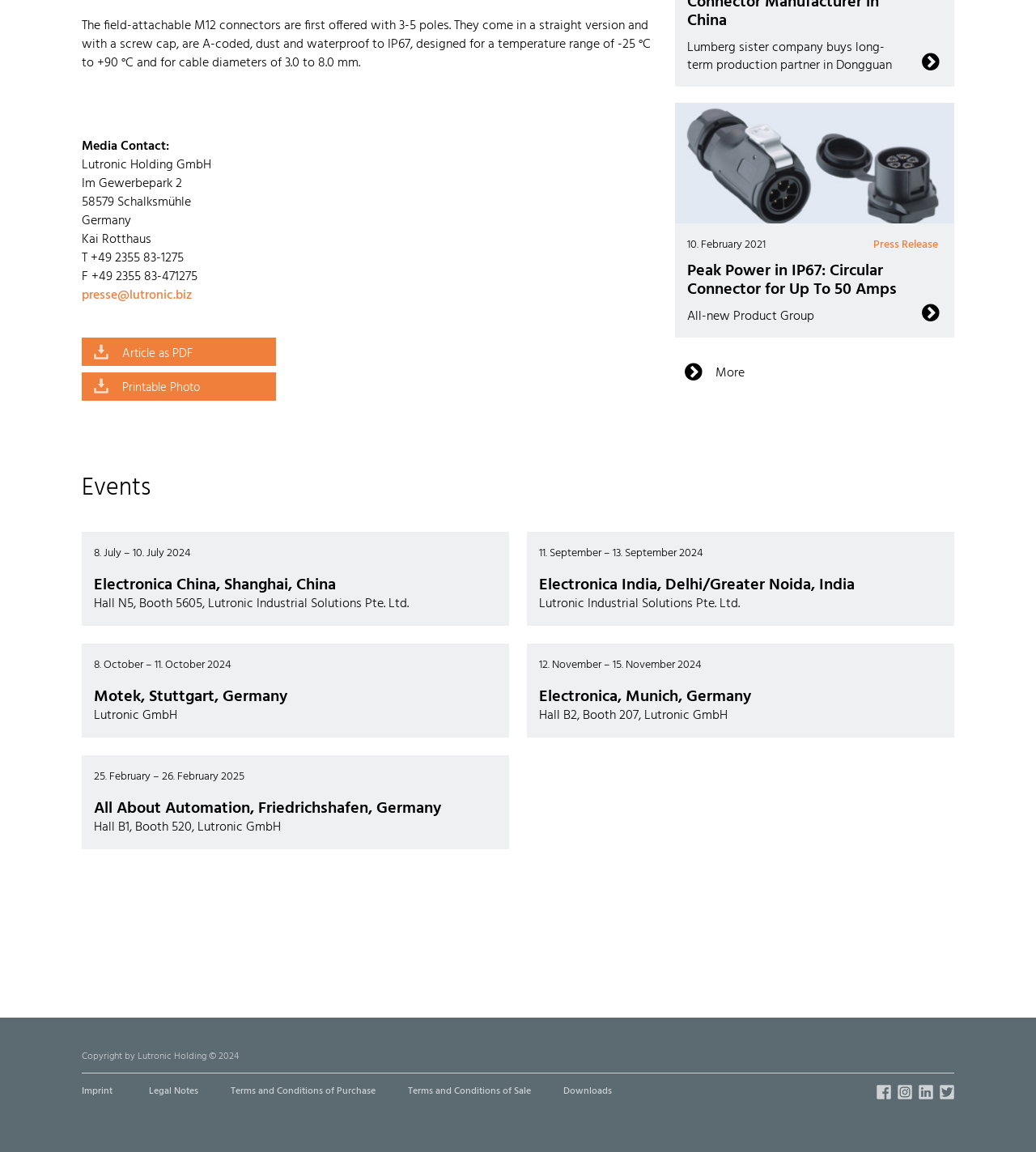Identify the bounding box for the described UI element. Provide the coordinates in (top-left x, top-left y, bottom-right x, bottom-right y) format with values ranging from 0 to 1: Electronica China, Shanghai, China

[0.091, 0.471, 0.48, 0.516]